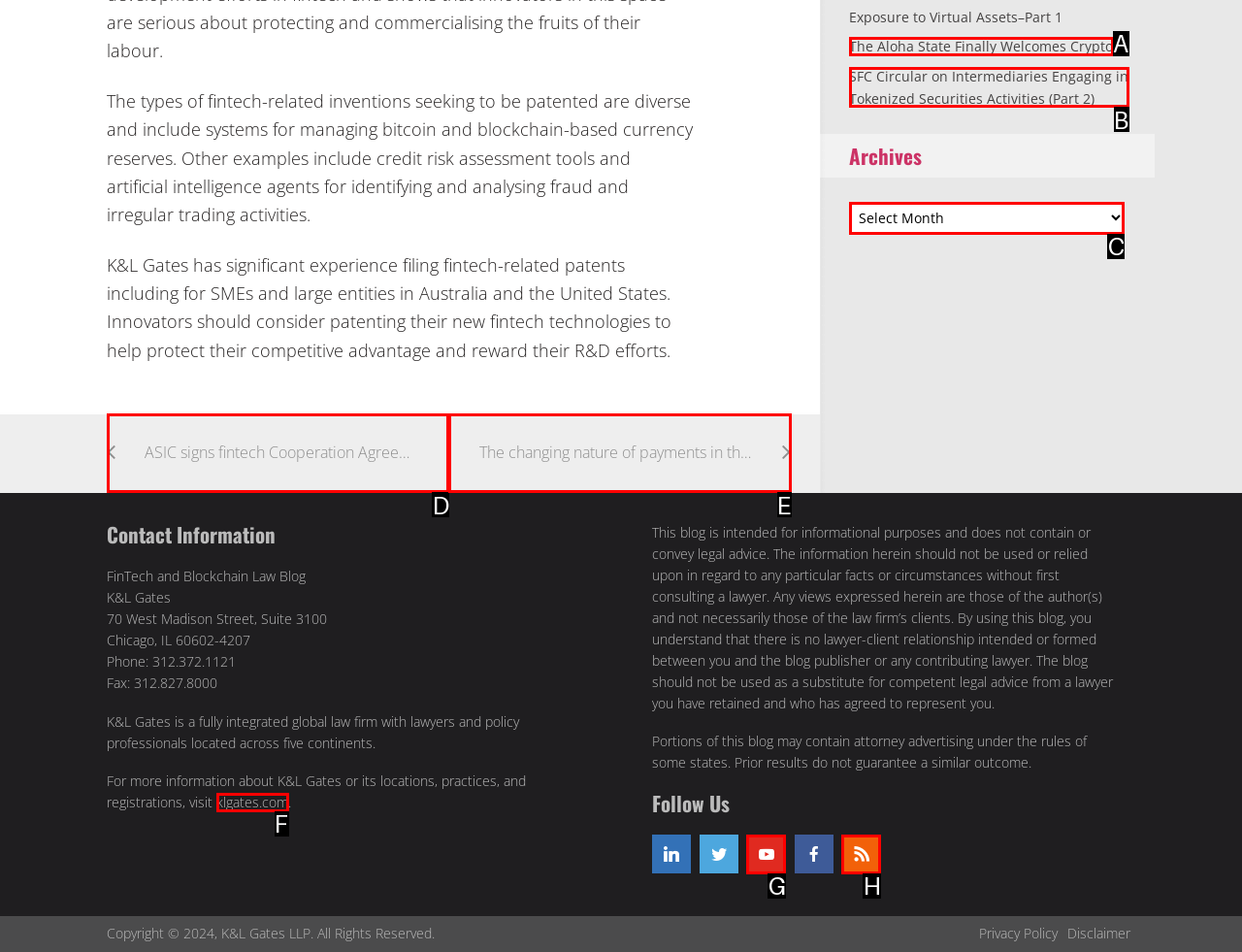Select the letter of the HTML element that best fits the description: youtube
Answer with the corresponding letter from the provided choices.

G